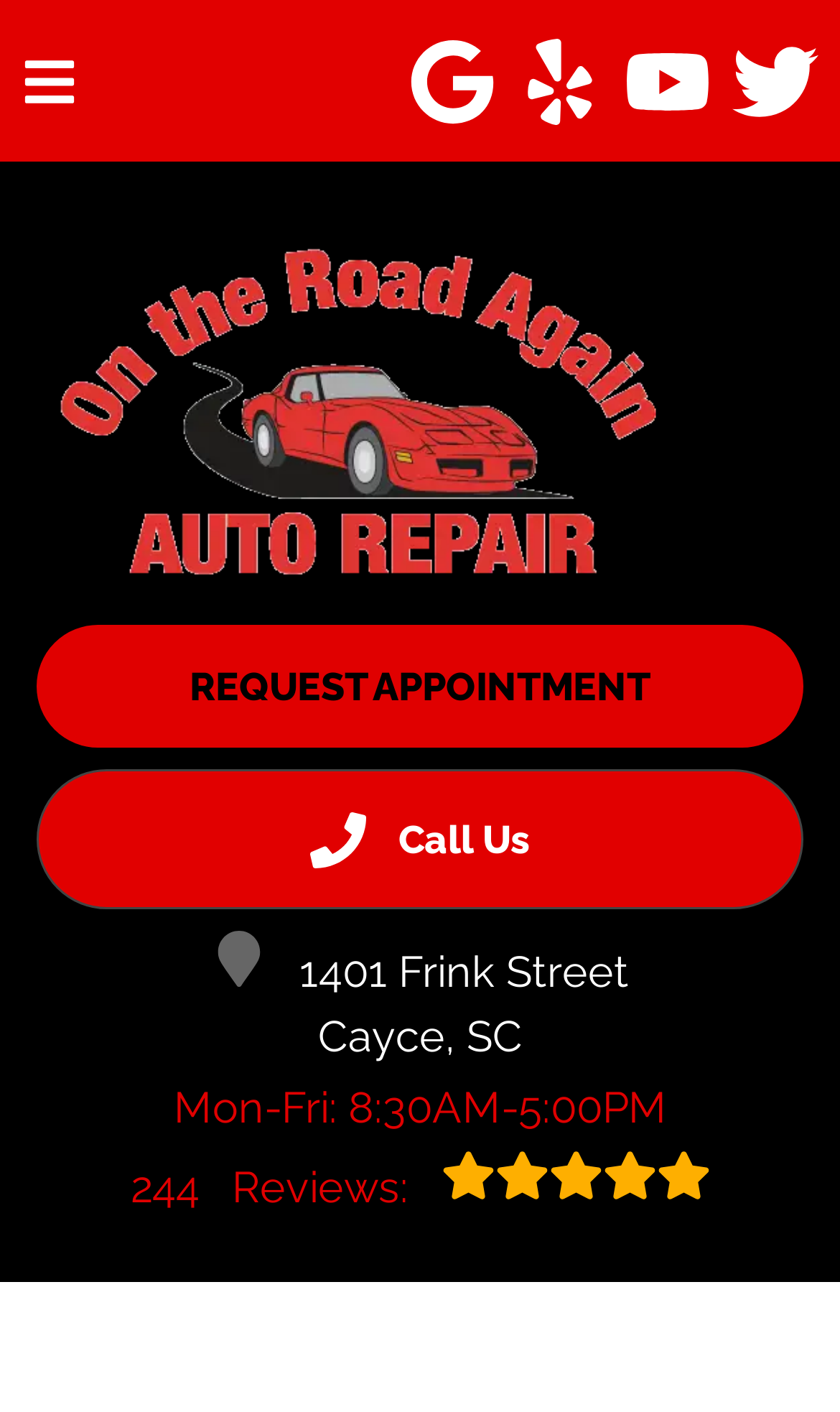What are the business hours of On The Road Again Auto Repair?
Please provide a single word or phrase in response based on the screenshot.

Mon-Fri: 8:30AM-5:00PM